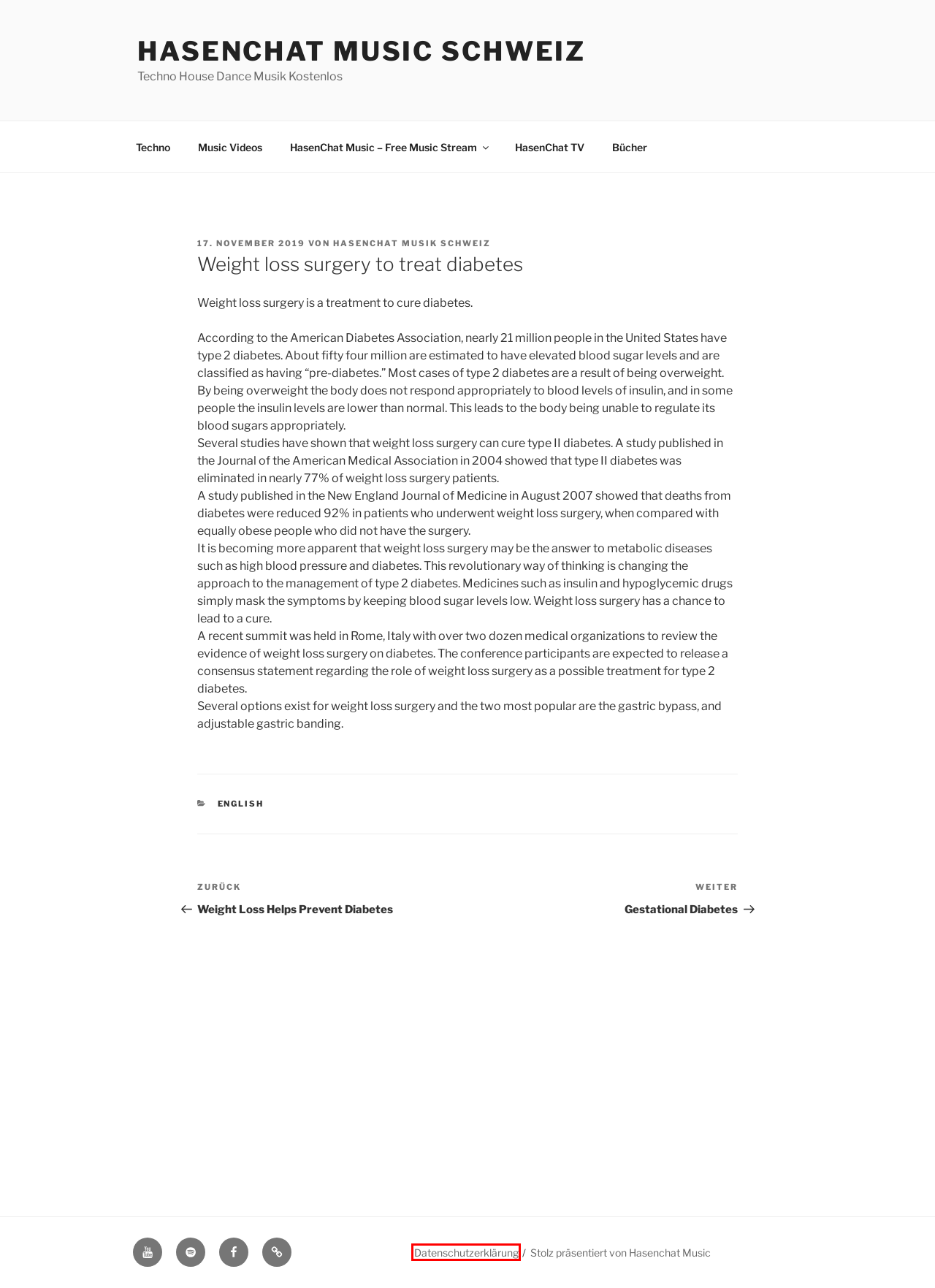You have a screenshot of a webpage with a red bounding box around an element. Select the webpage description that best matches the new webpage after clicking the element within the red bounding box. Here are the descriptions:
A. Gestational Diabetes - HasenChat Music Schweiz
B. English Archives - HasenChat Music Schweiz
C. HasenChat Musik Schweiz, Author at HasenChat Music Schweiz
D. Weight Loss Helps Prevent Diabetes - HasenChat Music Schweiz
E. Rap and Hip Hop 9 - HasenChat Music Schweiz
F. HasenChat Music - Girl Power - HasenChat Music Schweiz
G. Amazon.de: Norbert Reinwand: books, biography, latest update
H. Datenschutzerklärung - HasenChat Music Schweiz

H